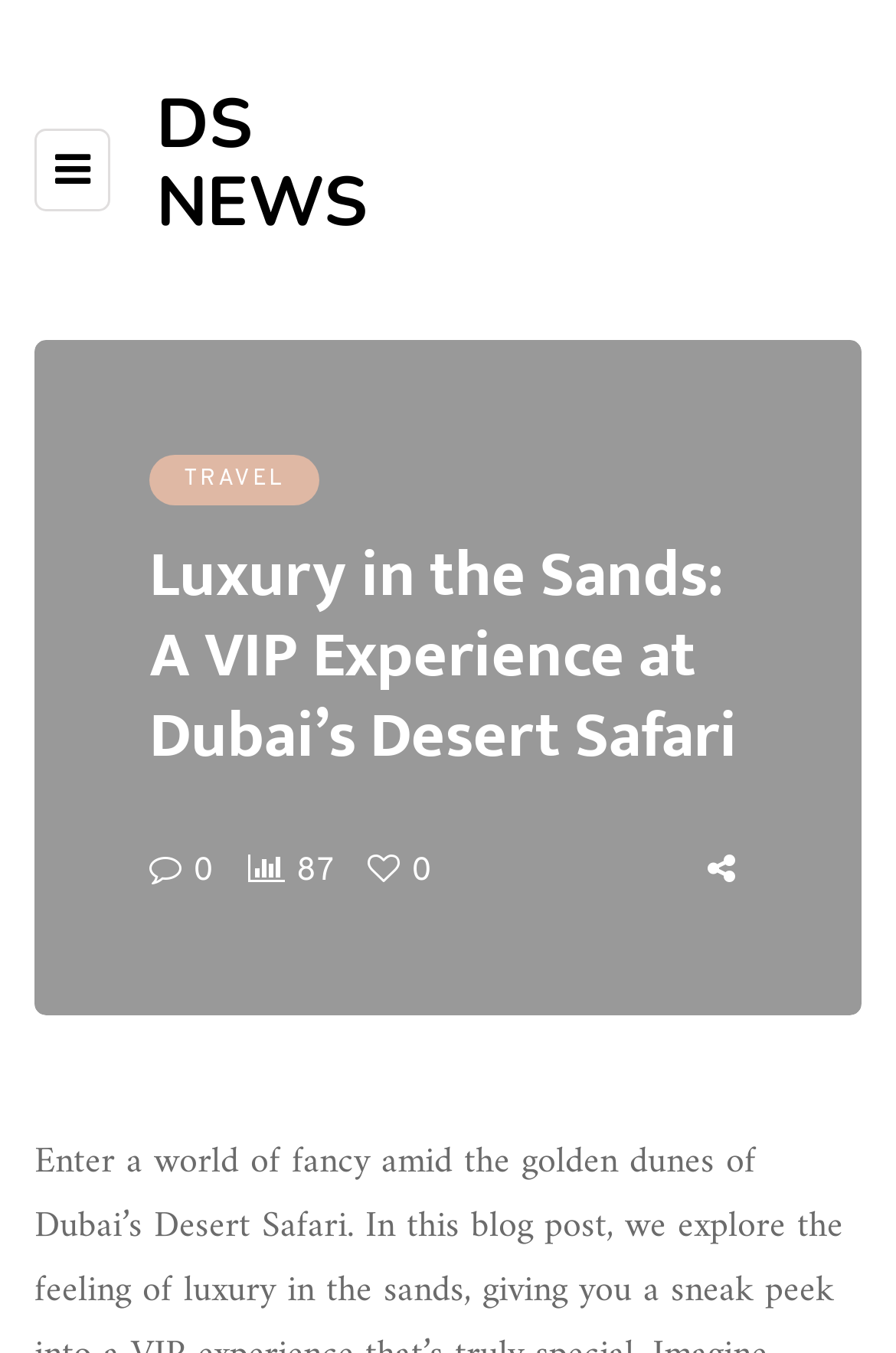How many comments does this article have?
Refer to the image and provide a concise answer in one word or phrase.

87